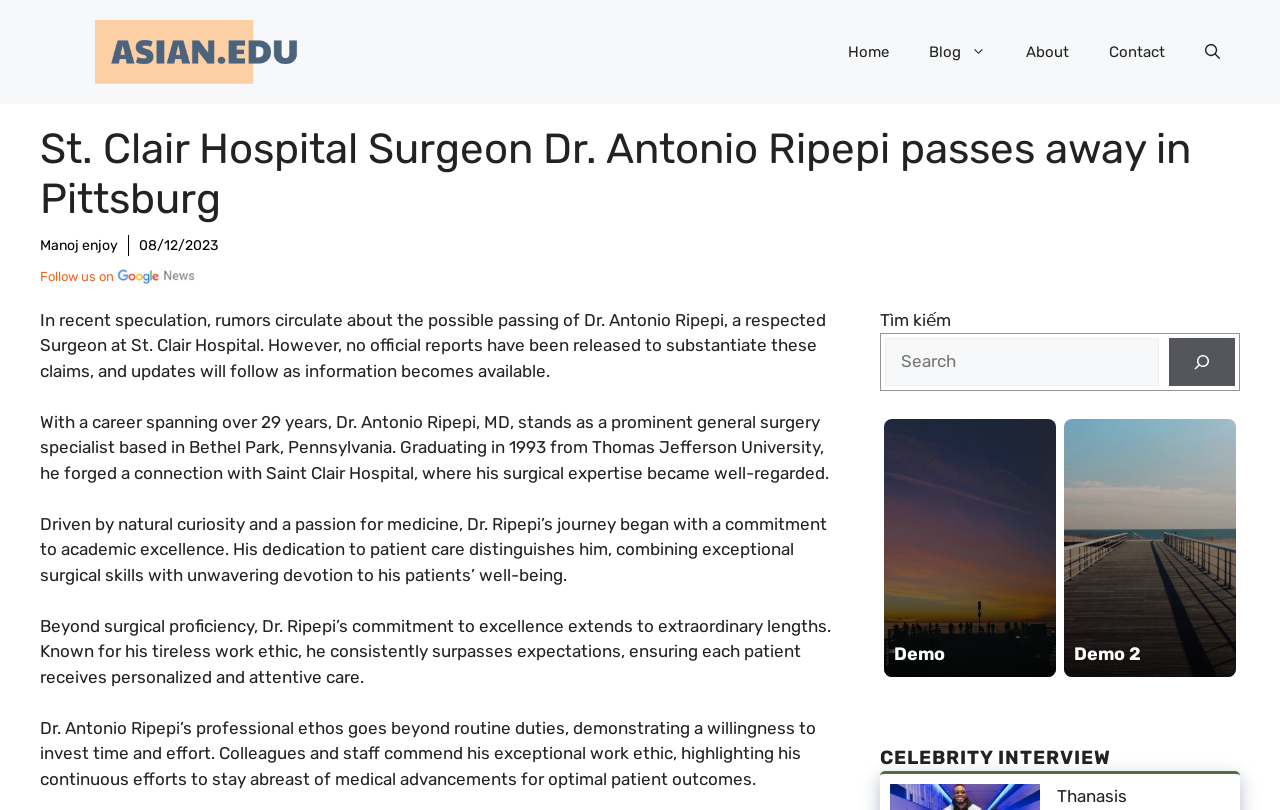Find the bounding box coordinates of the element I should click to carry out the following instruction: "Click the 'About' link".

[0.786, 0.027, 0.851, 0.101]